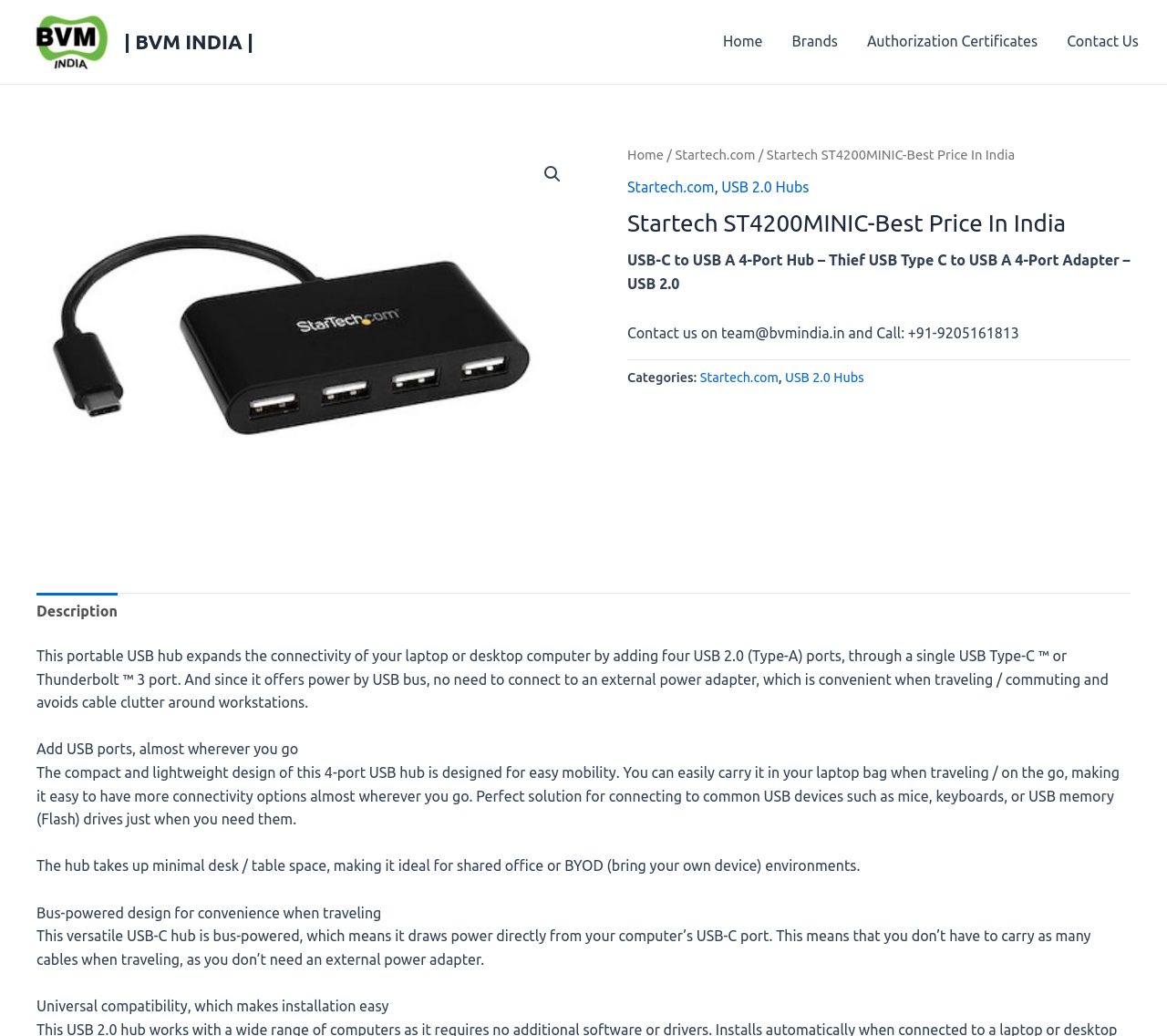Specify the bounding box coordinates of the area to click in order to follow the given instruction: "Click on the BVM INDIA logo."

[0.027, 0.014, 0.094, 0.067]